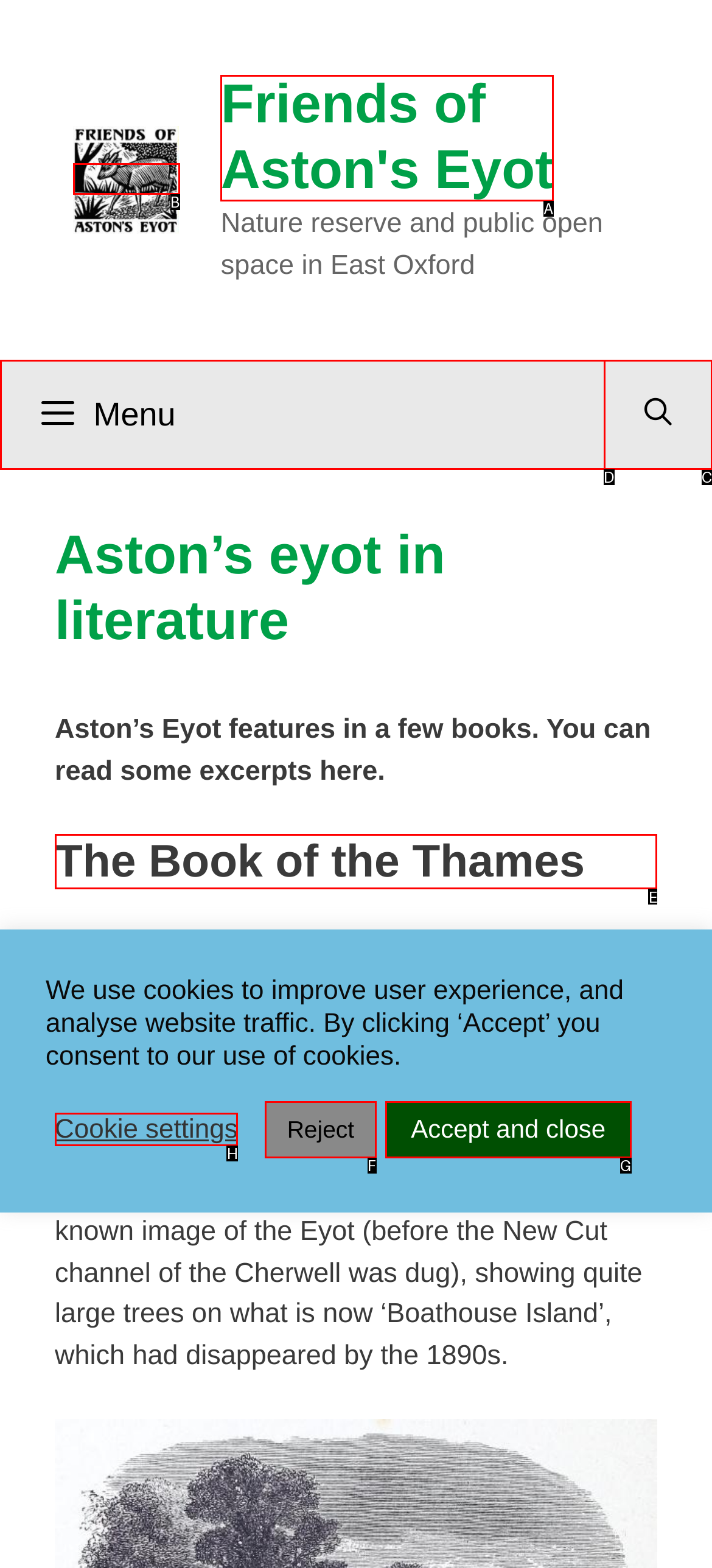Select the HTML element that needs to be clicked to carry out the task: Read more about 'The Book of the Thames'
Provide the letter of the correct option.

E